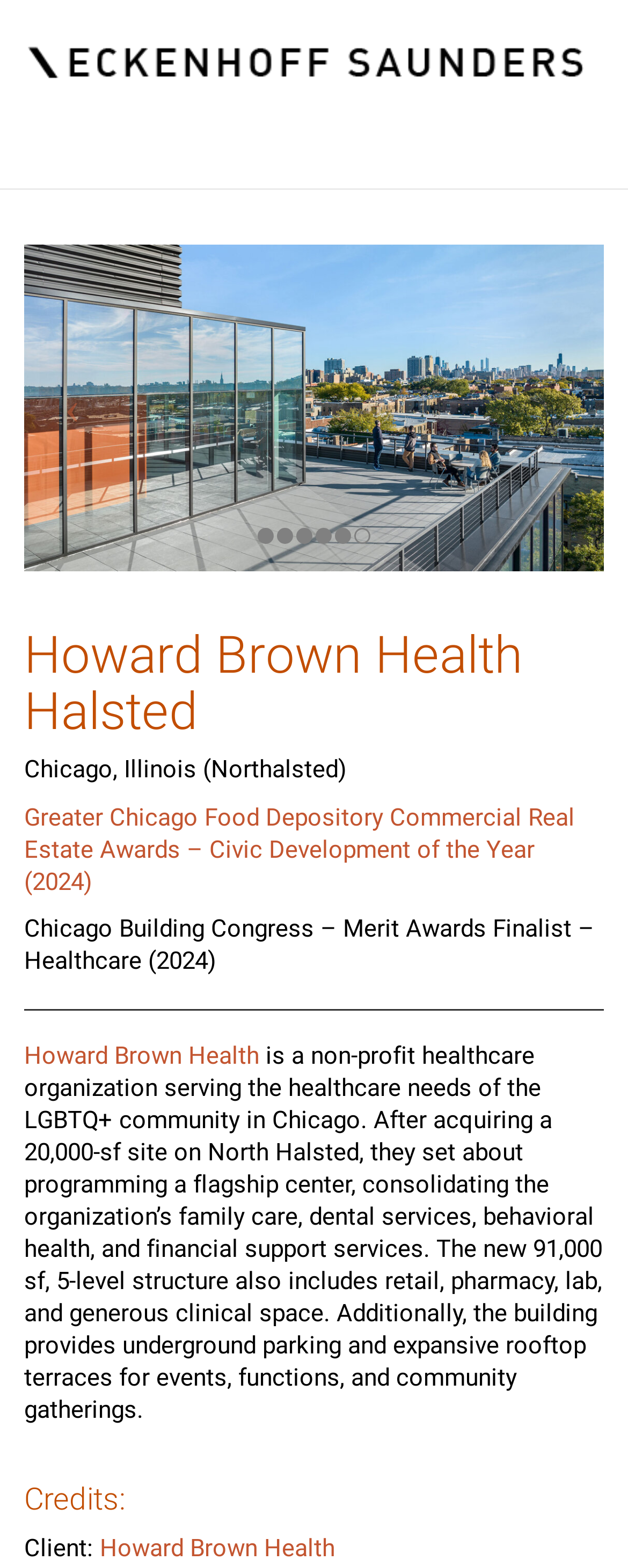Explain the features and main sections of the webpage comprehensively.

The webpage is about Howard Brown Health Halsted, a non-profit healthcare organization serving the LGBTQ+ community in Chicago. At the top, there is a link to "Eckenhoff Saunders" accompanied by an image with the same name, taking up most of the width. Below this, there is a large image that spans almost the entire width.

On the left side, there is a navigation link "‹" followed by a heading that reads "Howard Brown Health Halsted". Below this, there is a text "Chicago, Illinois (Northalsted)" and then a link to "Greater Chicago Food Depository Commercial Real Estate Awards – Civic Development of the Year (2024)".

Further down, there is a text "Chicago Building Congress – Merit Awards Finalist – Healthcare (2024)" and then a horizontal separator line. Below the separator, there is a link to "Howard Brown Health" followed by a paragraph of text that describes the organization's flagship center, its services, and facilities.

At the bottom, there is a heading "Credits:" followed by a text "Client:" and a link to "Howard Brown Health" again. Overall, the webpage has a clean layout with clear headings and concise text, making it easy to navigate and understand the content.